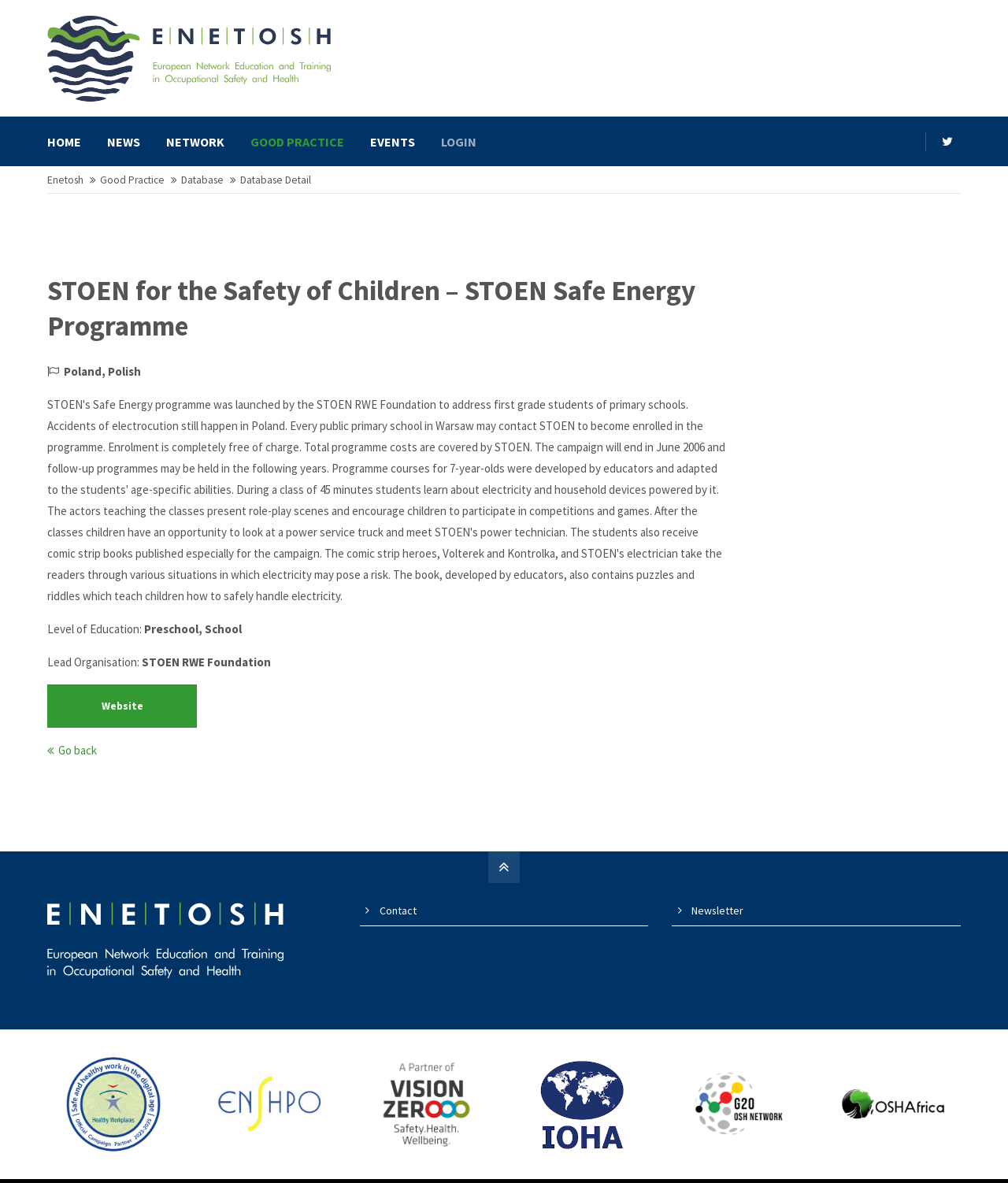Provide the bounding box coordinates of the section that needs to be clicked to accomplish the following instruction: "view news."

[0.106, 0.1, 0.139, 0.14]